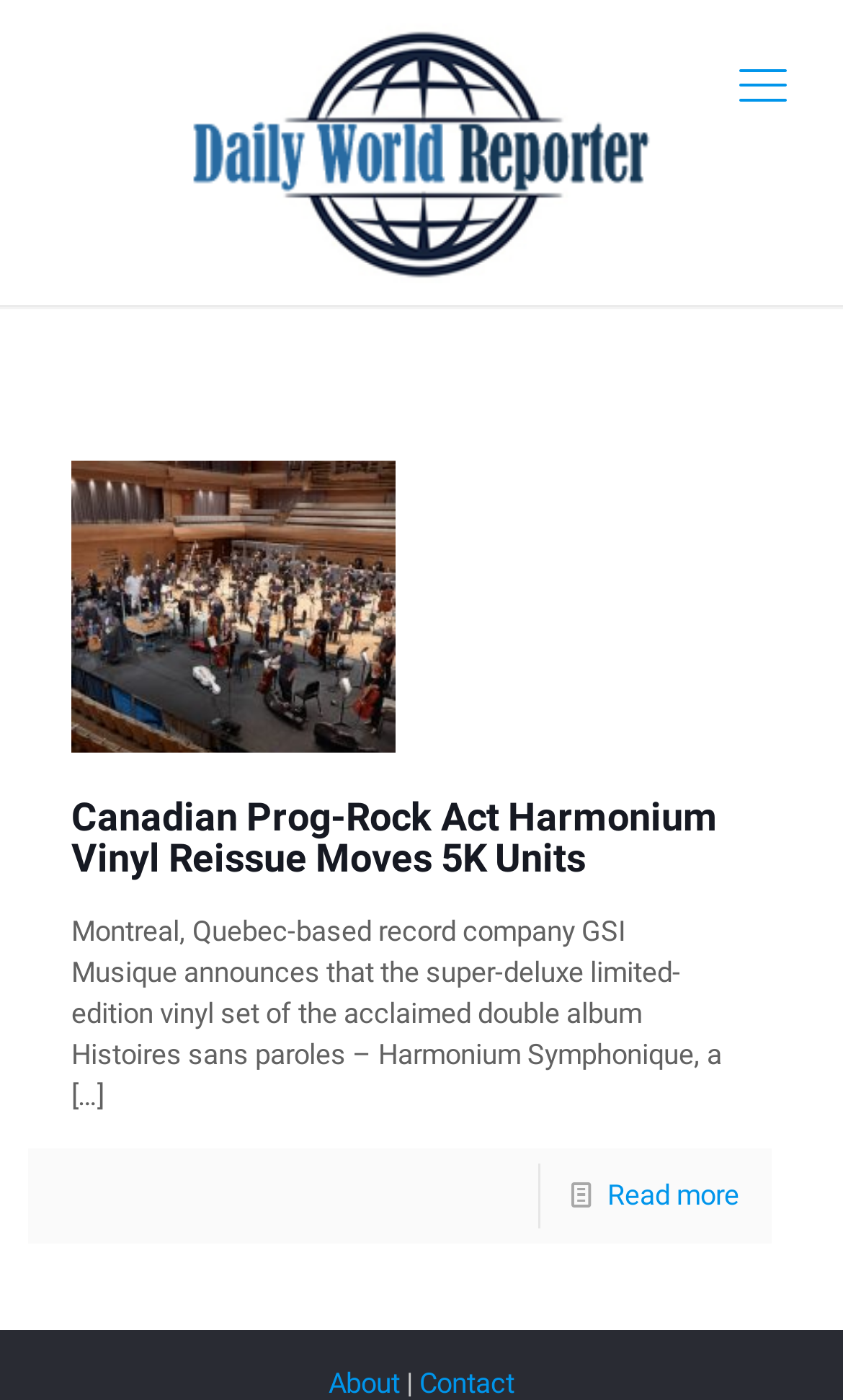How many links are there in the webpage?
Based on the screenshot, provide a one-word or short-phrase response.

6